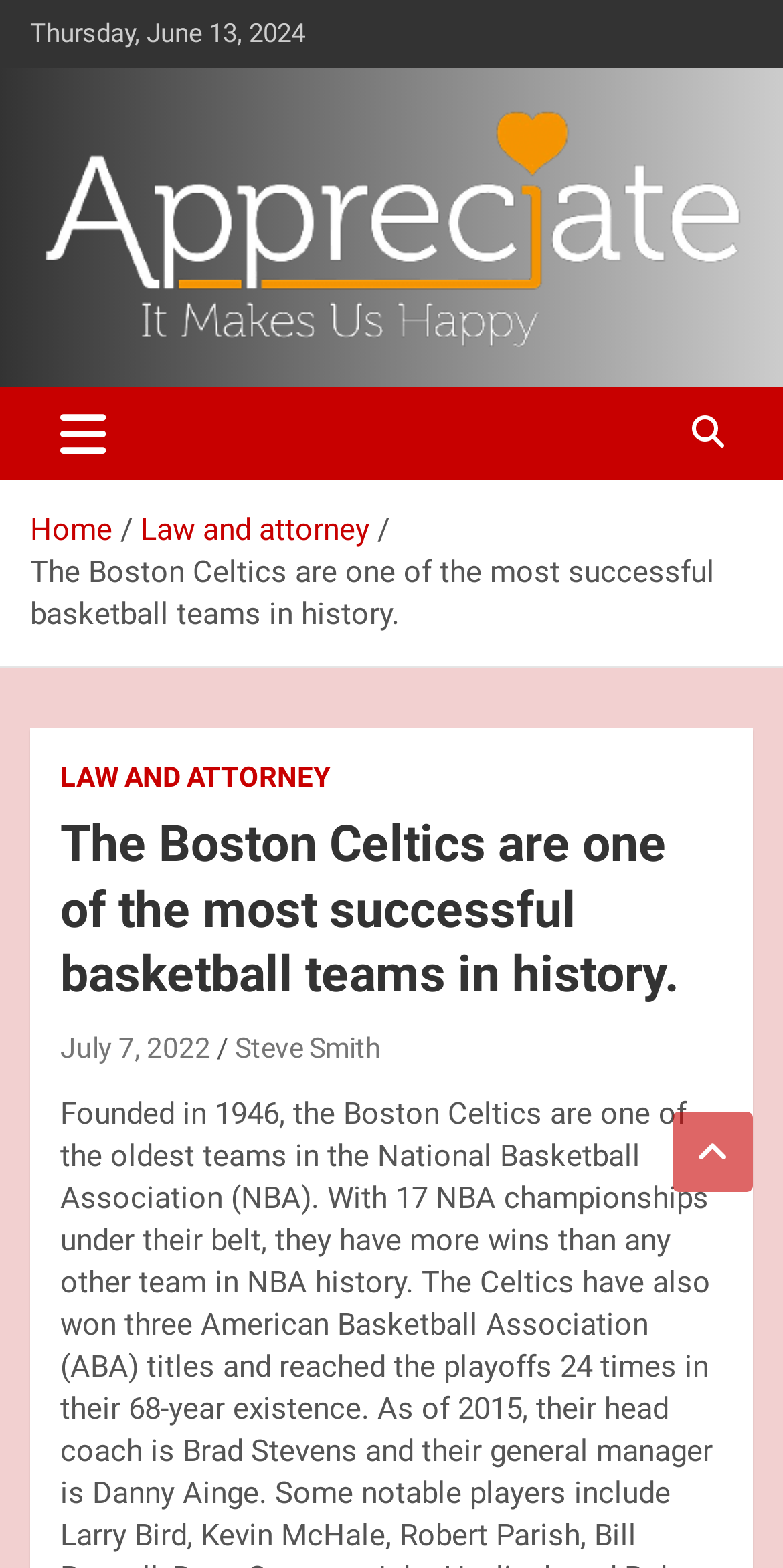Explain the webpage's layout and main content in detail.

The webpage is about the Boston Celtics, one of the oldest teams in the National Basketball Association (NBA) with 17 championships. At the top left of the page, there is a date "Thursday, June 13, 2024" and a link "Make & Appreciate" with an associated image. Below the date, there is a heading "Make & Appreciate" and a link with the same text. 

To the right of the heading, there is a paragraph of text describing "Make & Appreciate" as a website for informational articles on various topics. A "Toggle navigation" button is located below the paragraph. 

A navigation bar, labeled as "Breadcrumbs", is situated below the button. It contains links to "Home" and "Law and attorney", as well as a static text describing the Boston Celtics. 

Below the navigation bar, there is a header section with a heading that repeats the description of the Boston Celtics. Within this section, there are links to "LAW AND ATTORNEY" and a specific date "July 7, 2022", as well as a link to an author "Steve Smith". 

At the bottom right of the page, there is a link with an icon represented by "\uf106".